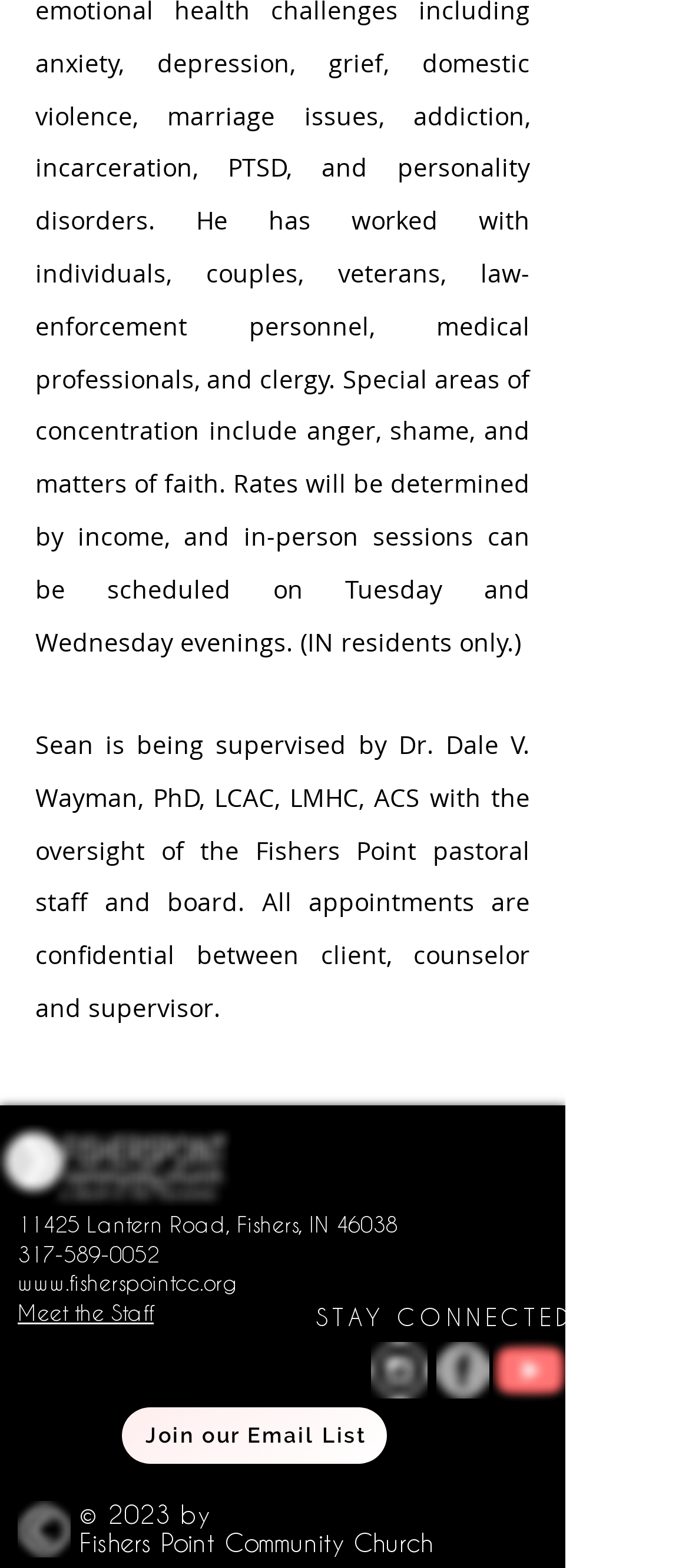How many social media links are there?
Please give a detailed and elaborate explanation in response to the question.

The webpage has three social media links, which are instagram, facebook, and youtube, represented by their respective icons.